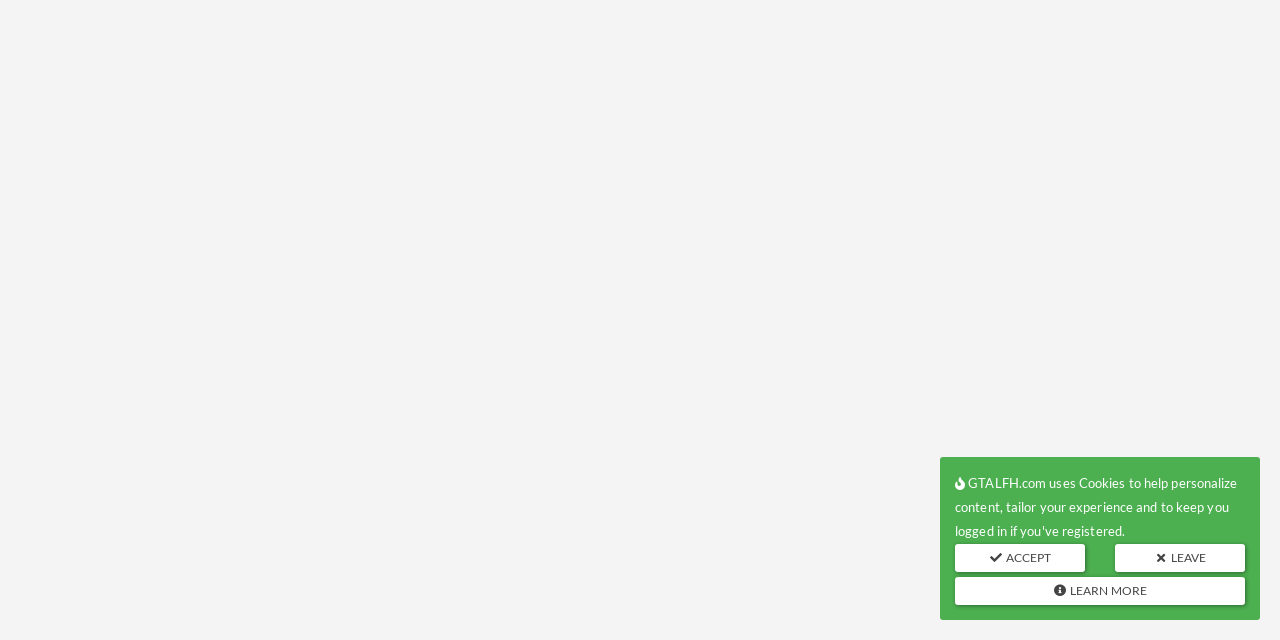Using the given description, provide the bounding box coordinates formatted as (top-left x, top-left y, bottom-right x, bottom-right y), with all values being floating point numbers between 0 and 1. Description: Accept

[0.746, 0.85, 0.848, 0.894]